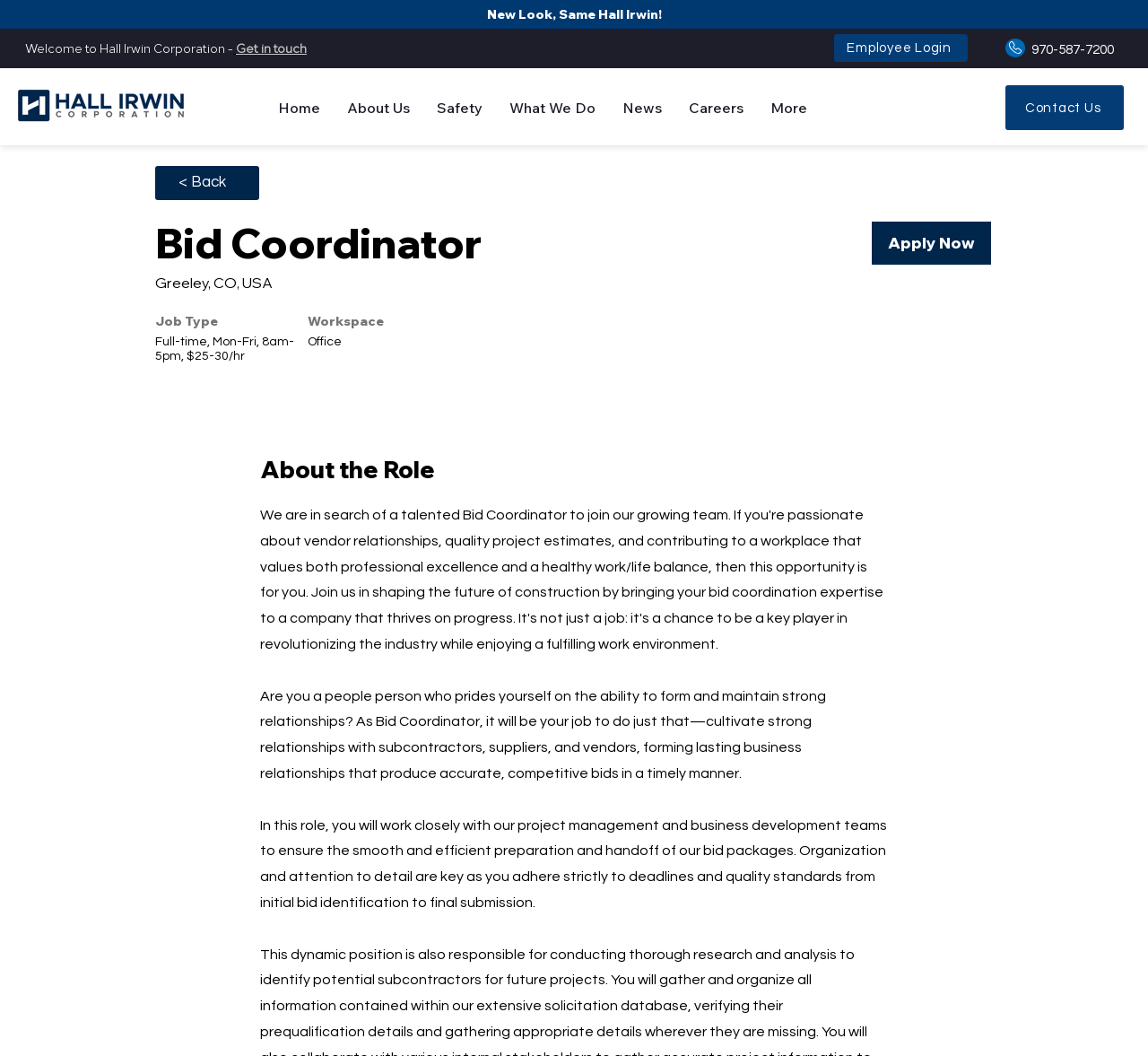Please identify the bounding box coordinates of the region to click in order to complete the given instruction: "Click Employee Login". The coordinates should be four float numbers between 0 and 1, i.e., [left, top, right, bottom].

[0.727, 0.032, 0.843, 0.059]